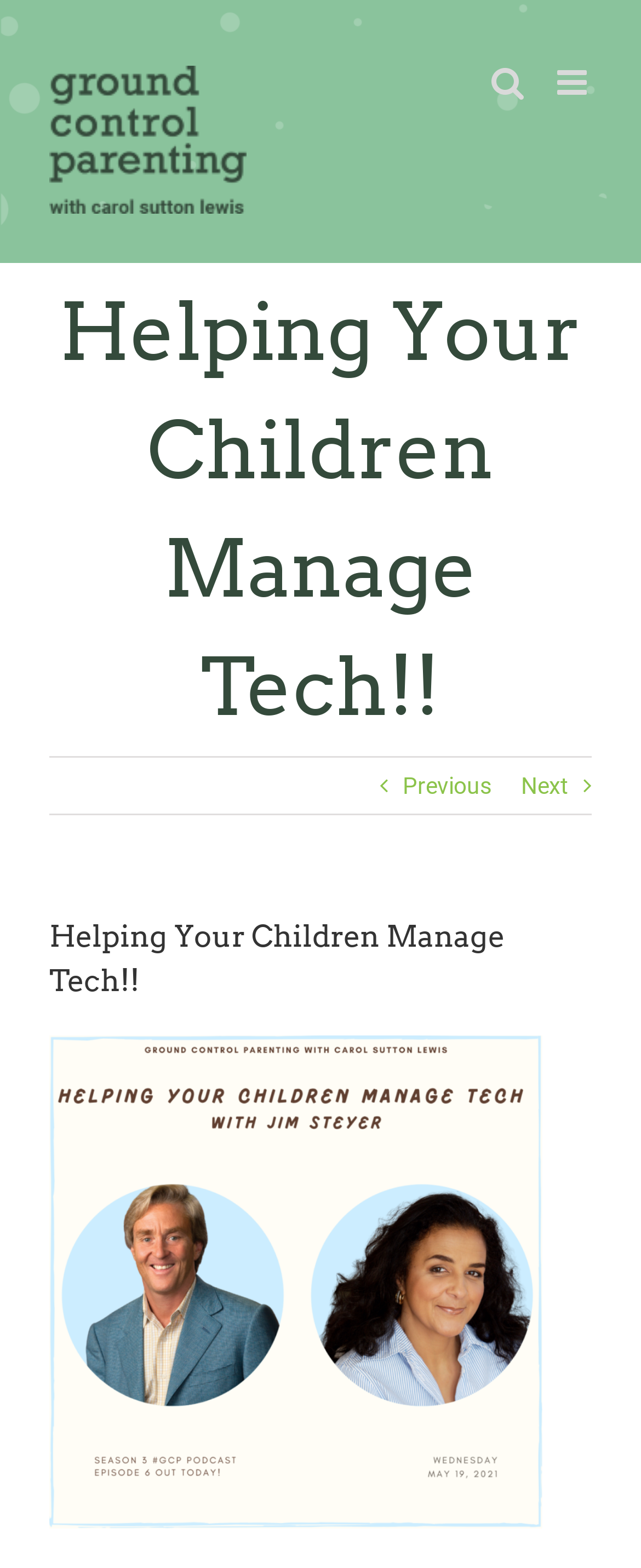Write an elaborate caption that captures the essence of the webpage.

The webpage is about a podcast episode from Ground Control Parenting with Carol Sutton Lewis, focusing on helping children manage tech. At the top left corner, there is a logo of Ground Control Parenting – Carol Sutton Lewis, which is also a link. To the right of the logo, there are two more links: "Toggle mobile menu" and "Toggle mobile search". 

Below the top section, there is a page title bar that spans the entire width of the page. Within this section, the main title "Helping Your Children Manage Tech!!" is prominently displayed. 

On the right side of the page title bar, there are two navigation links: "Previous" and "Next", which are likely used to navigate through podcast episodes. Below the navigation links, there is another instance of the title "Helping Your Children Manage Tech!!", followed by an empty link.